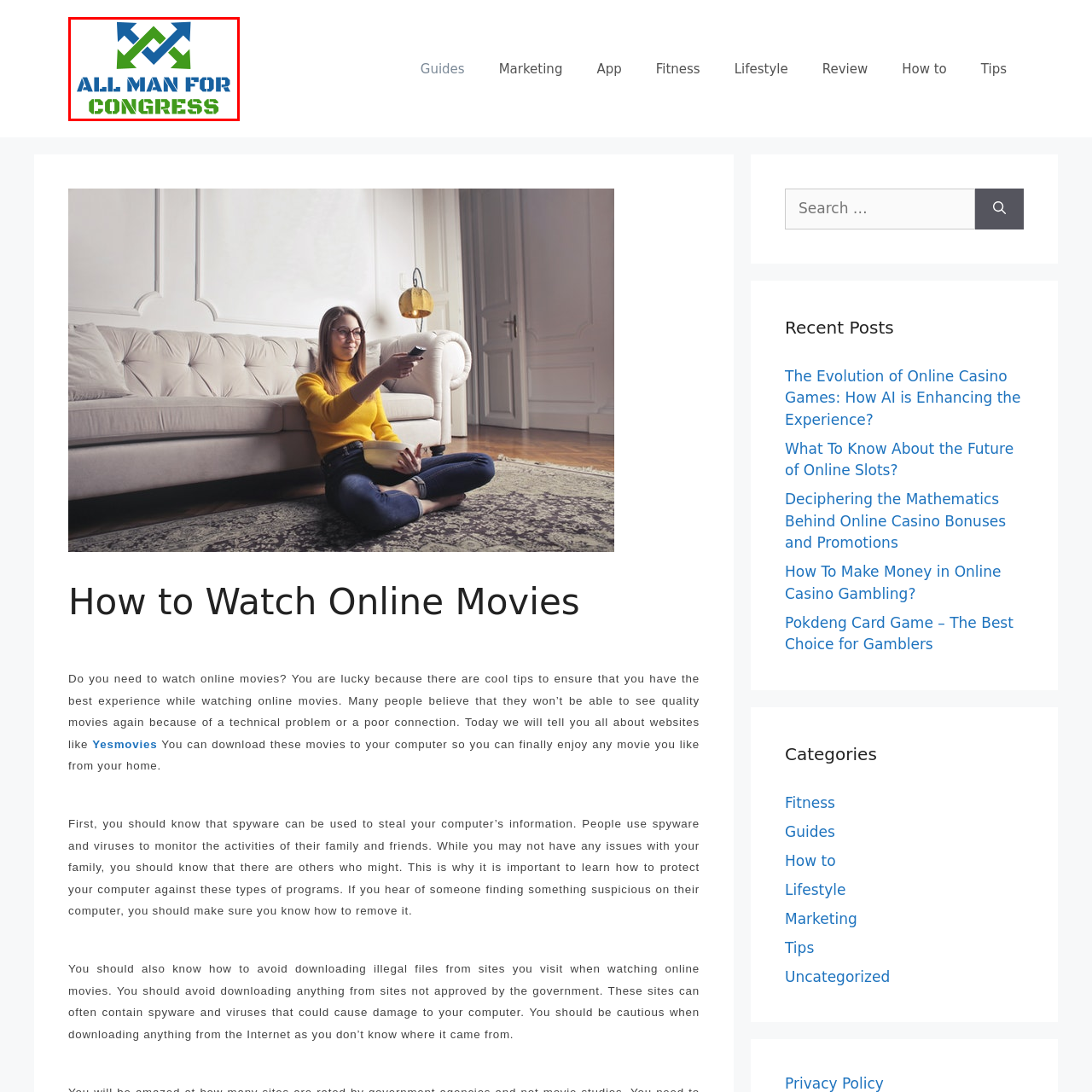Please provide a comprehensive description of the image that is enclosed within the red boundary.

The image prominently displays the logo for "All Man For Congress." The design features a dynamic interplay of blue and green arrows, symbolizing movement and progress, which converge into a central point, suggesting unity and direction. Below this graphical element, the text "ALL MAN FOR" is presented in bold blue letters, emphasizing the campaign's name, while "CONGRESS" is styled in a vibrant green, reinforcing the commitment to growth and environmental awareness. This logo serves as a visual representation of the campaign's goals and values, embodying a message of collective advancement and ambition in the political landscape.